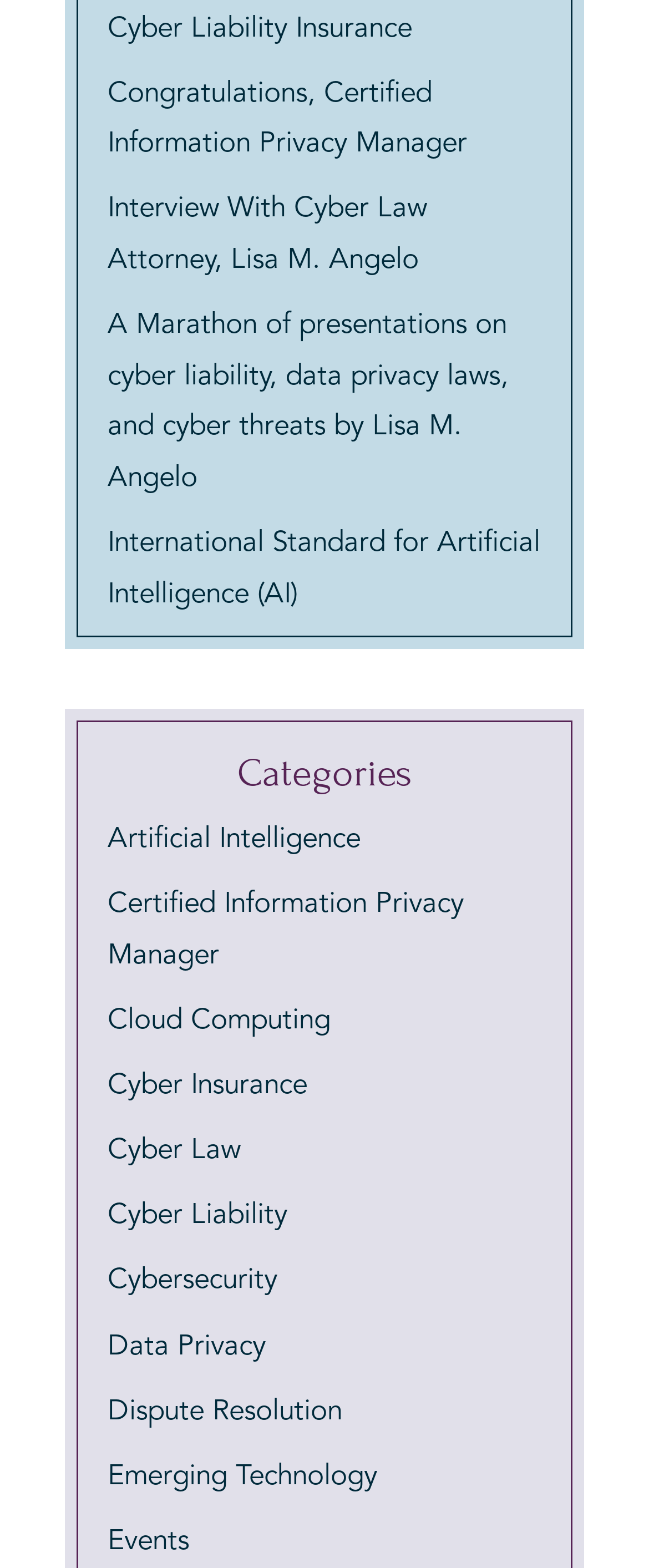Use the details in the image to answer the question thoroughly: 
What is the category of 'Cyber Law Attorney, Lisa M. Angelo'?

By looking at the links on the webpage, I found 'Interview With Cyber Law Attorney, Lisa M. Angelo' which is categorized under 'Cyber Law'.